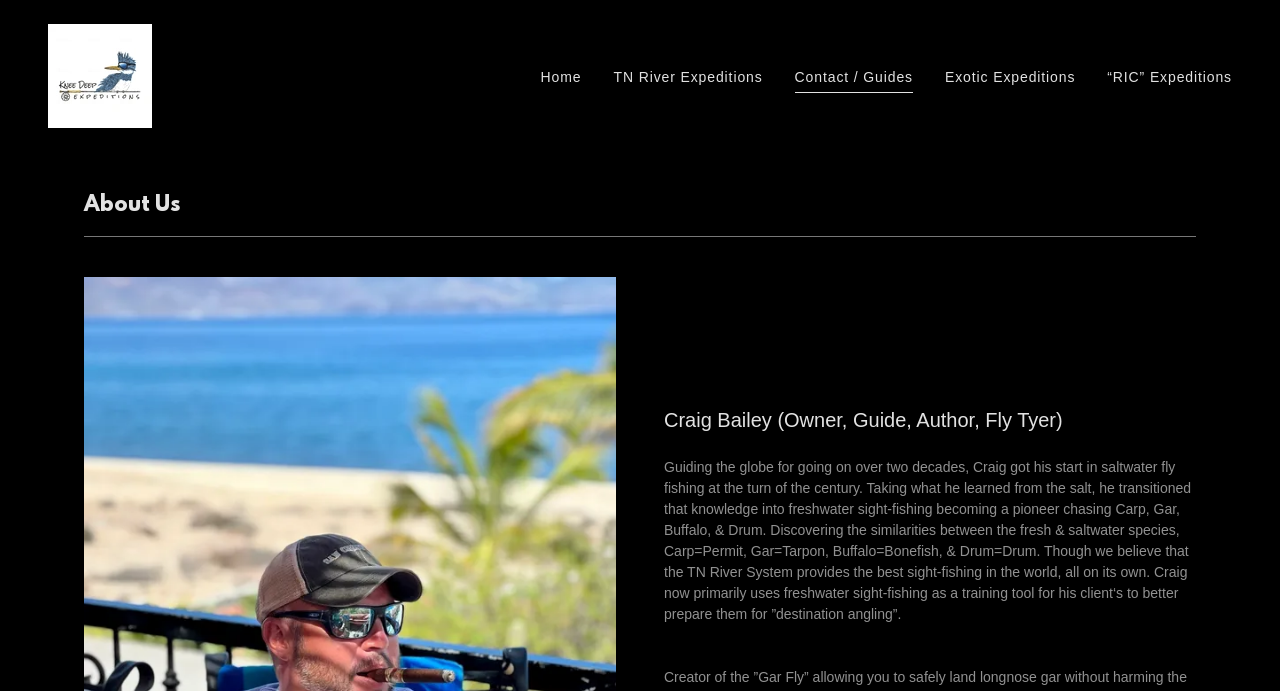What is the name of the river system mentioned?
Using the picture, provide a one-word or short phrase answer.

TN River System